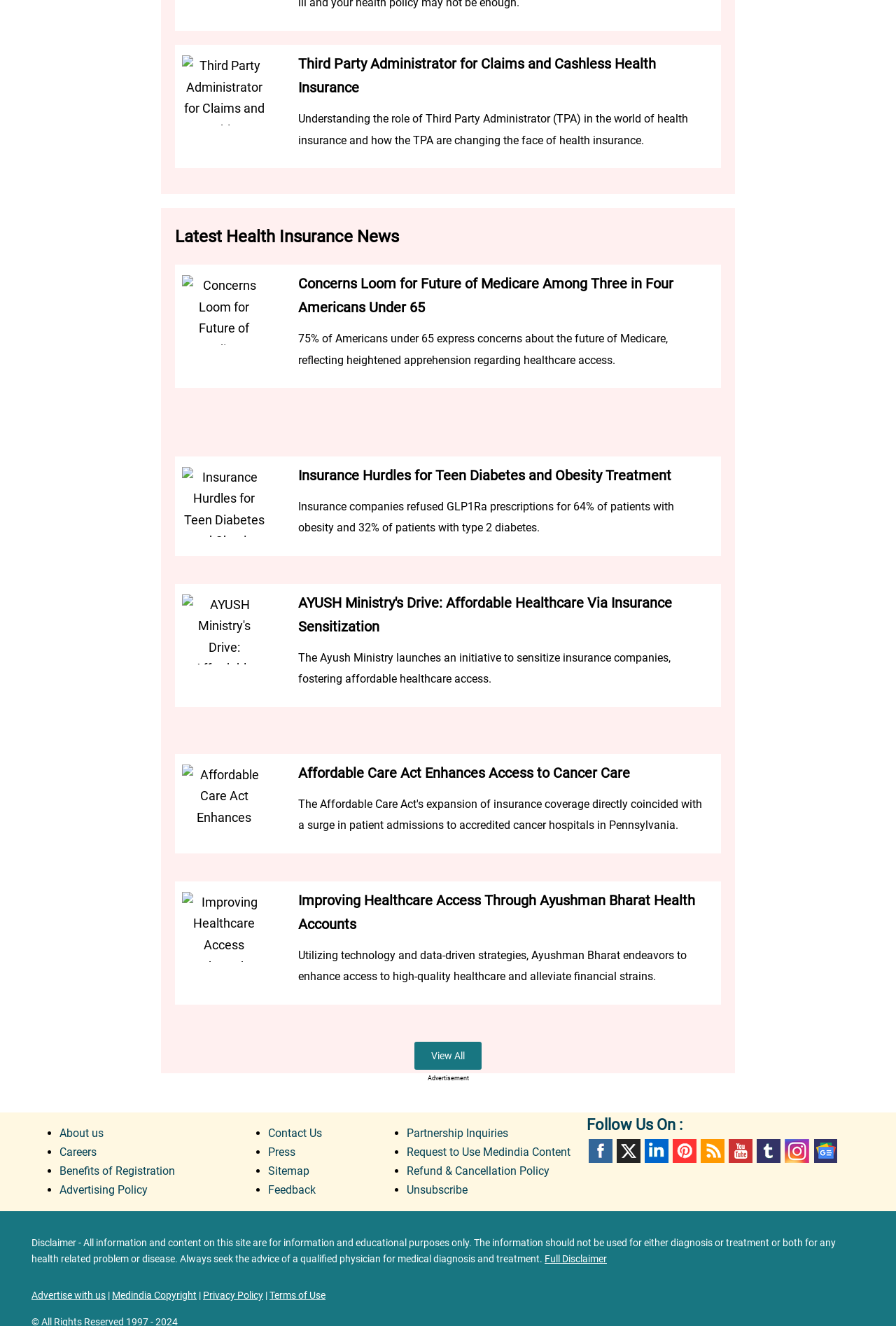Please locate the bounding box coordinates of the region I need to click to follow this instruction: "Check about us".

[0.066, 0.849, 0.116, 0.859]